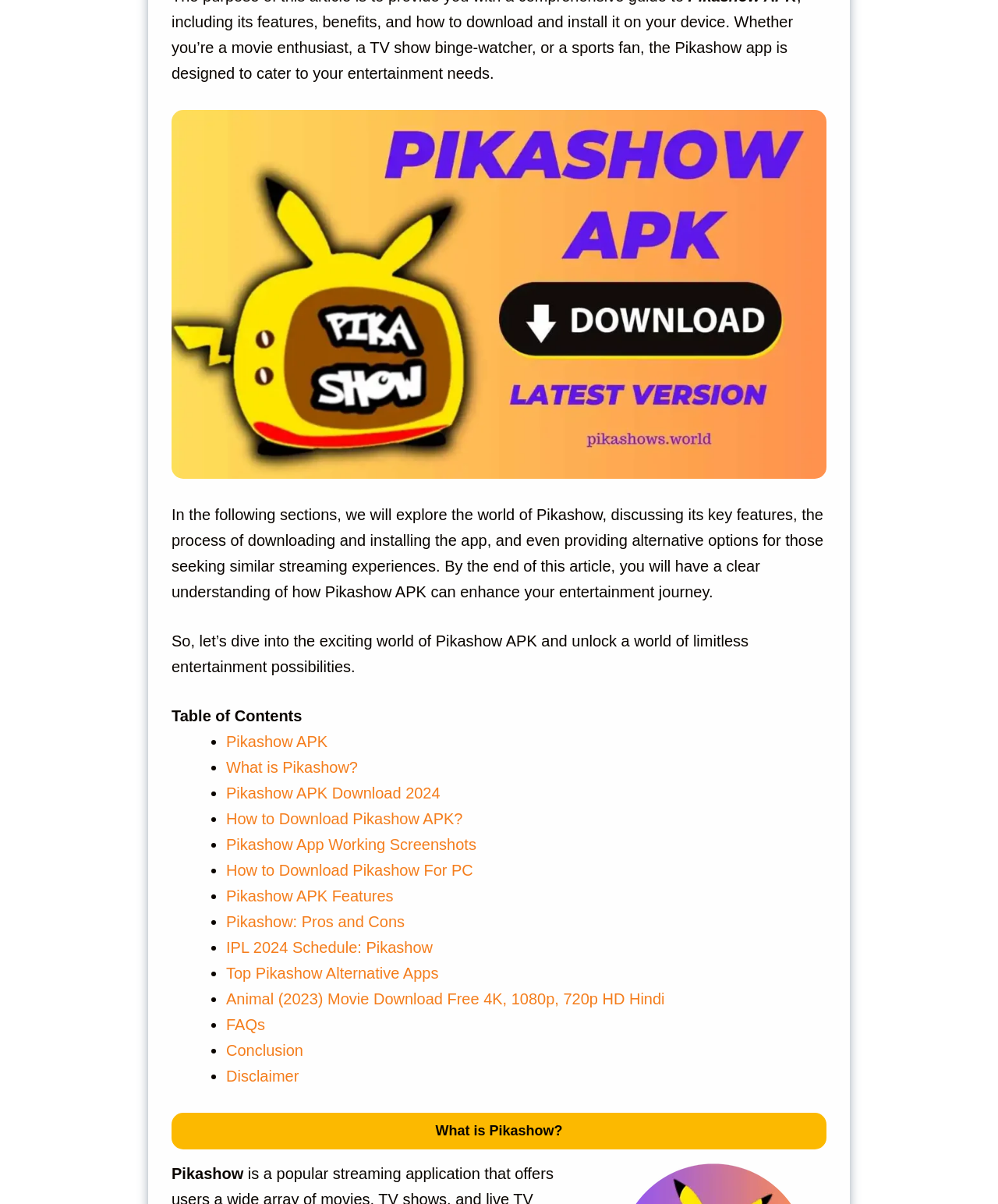Determine the bounding box coordinates of the UI element that matches the following description: "Disclaimer". The coordinates should be four float numbers between 0 and 1 in the format [left, top, right, bottom].

[0.227, 0.887, 0.299, 0.901]